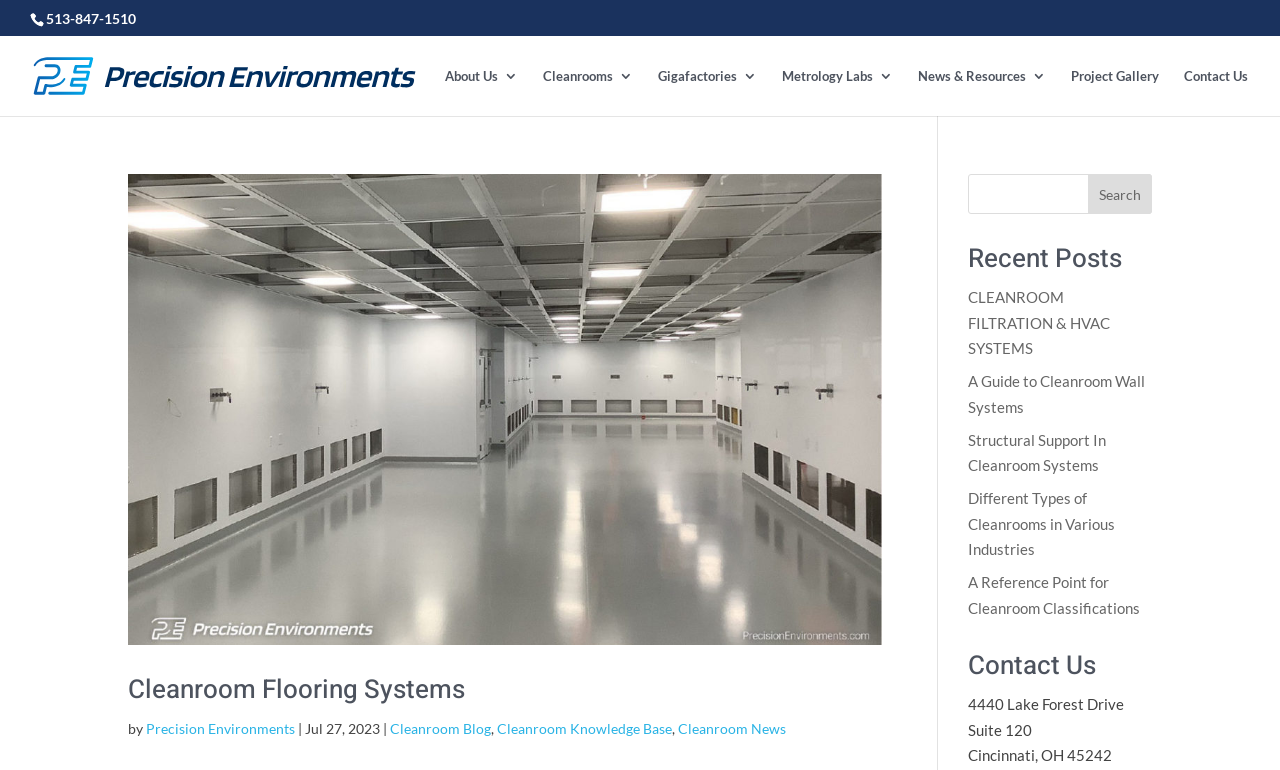Specify the bounding box coordinates of the element's region that should be clicked to achieve the following instruction: "Read the recent post about cleanroom filtration". The bounding box coordinates consist of four float numbers between 0 and 1, in the format [left, top, right, bottom].

[0.756, 0.374, 0.867, 0.464]